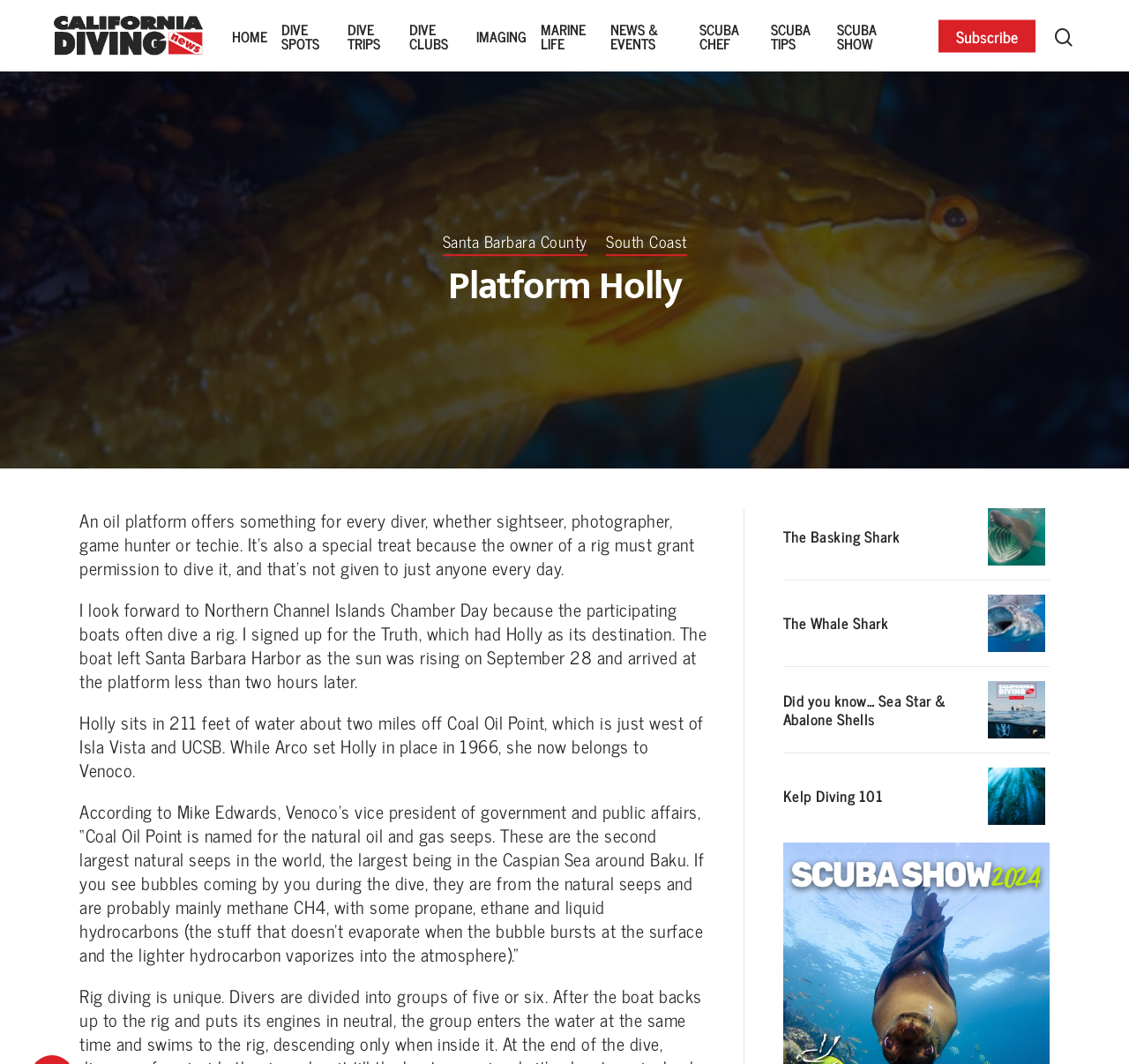What is the name of the boat that the author took to dive the platform?
Provide a fully detailed and comprehensive answer to the question.

The name of the boat is mentioned in the text 'I signed up for the Truth, which had Holly as its destination.'